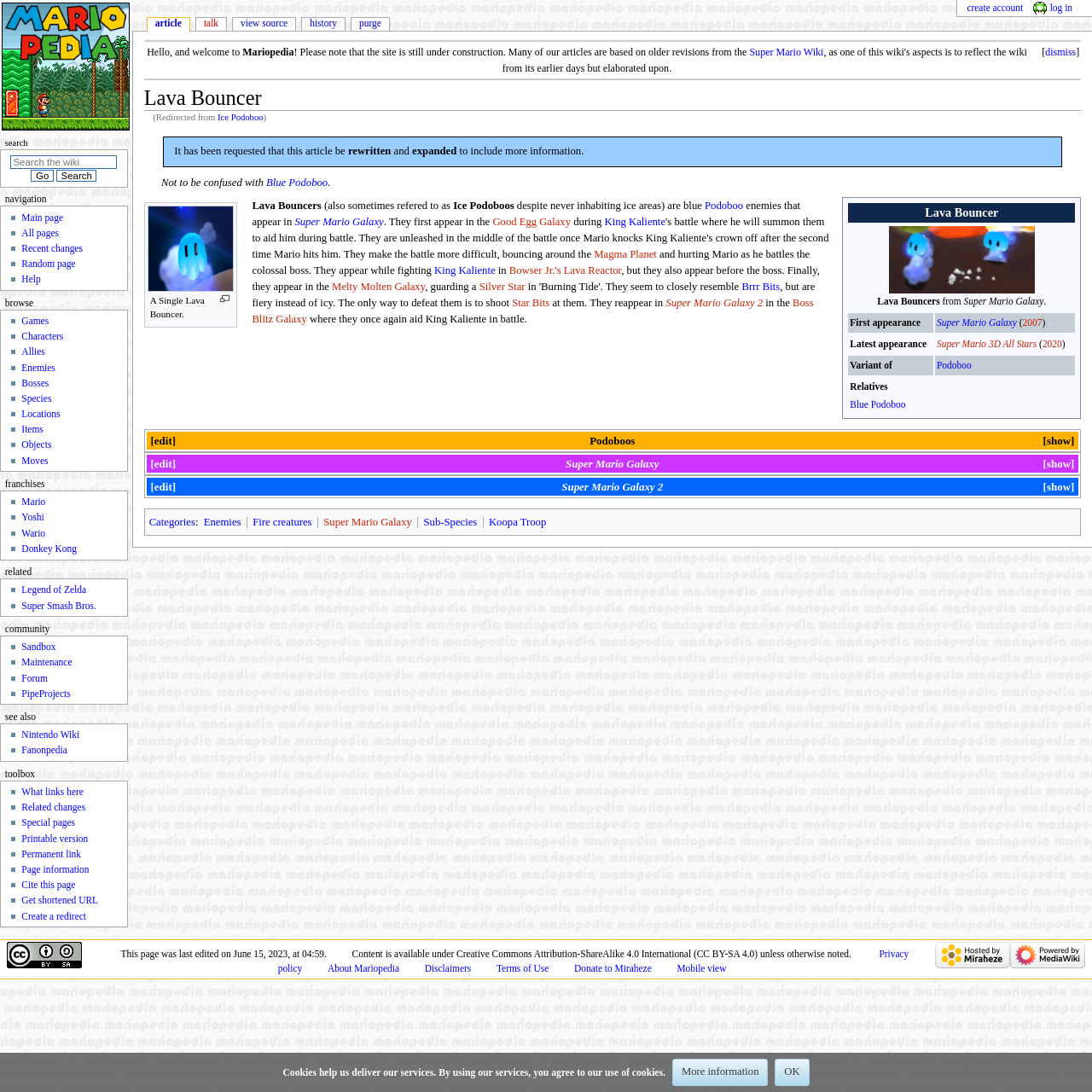Look at the image and write a detailed answer to the question: 
In which galaxy do Lava Bouncers first appear?

According to the webpage, Lava Bouncers first appear in the Good Egg Galaxy during the battle with King Kaliente.